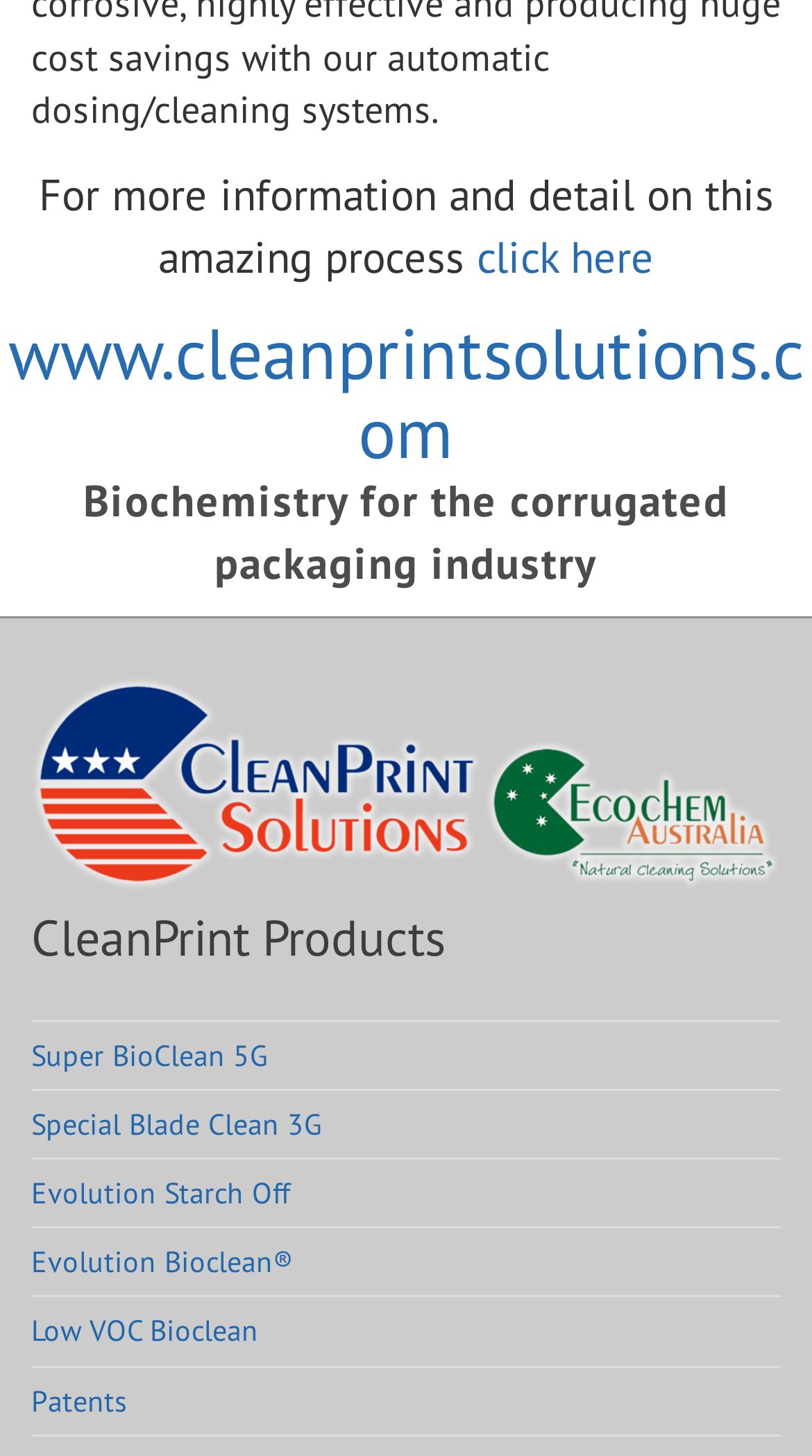Provide a single word or phrase answer to the question: 
How many product links are there?

6